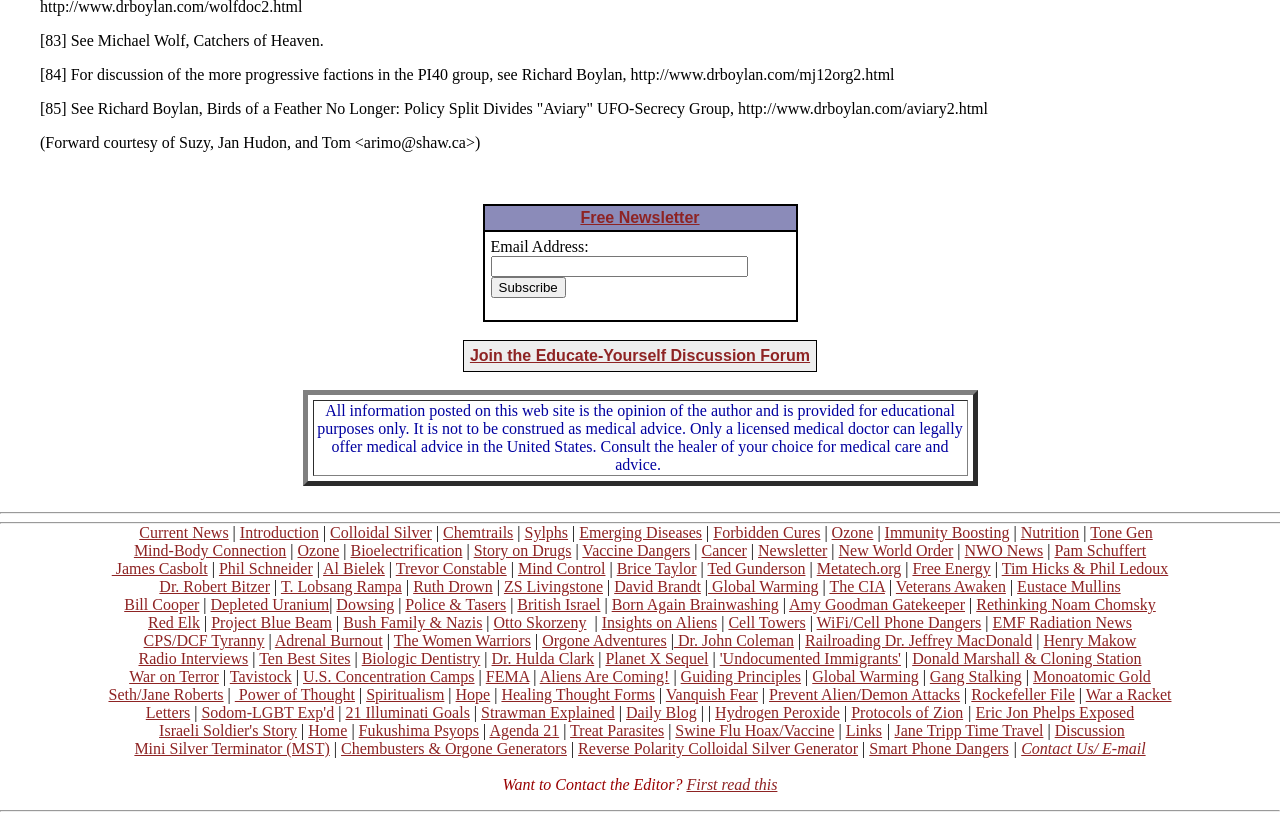Locate the bounding box coordinates of the clickable area to execute the instruction: "Check the current news". Provide the coordinates as four float numbers between 0 and 1, represented as [left, top, right, bottom].

[0.109, 0.639, 0.179, 0.66]